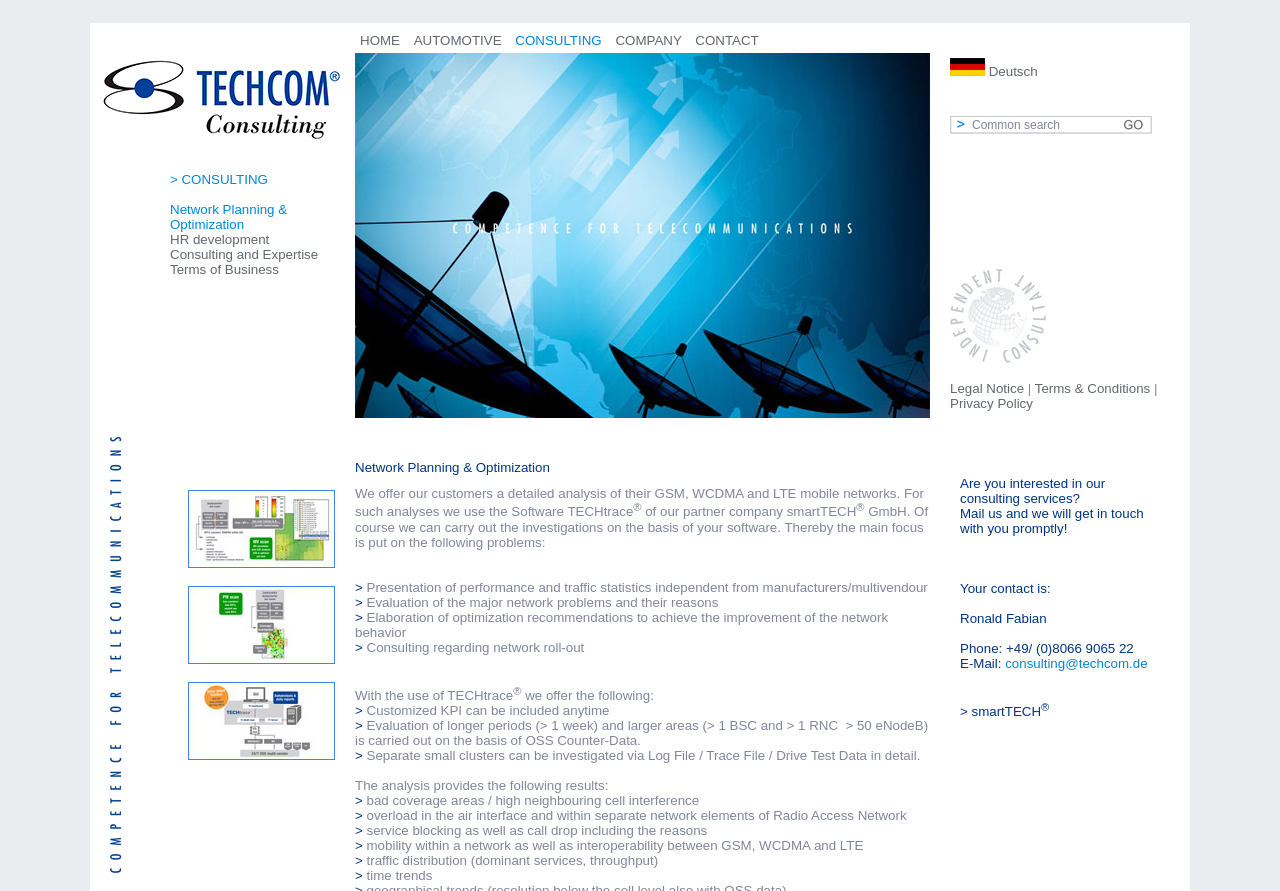Locate the bounding box coordinates of the UI element described by: "Network Planning & Optimization". The bounding box coordinates should consist of four float numbers between 0 and 1, i.e., [left, top, right, bottom].

[0.133, 0.227, 0.224, 0.26]